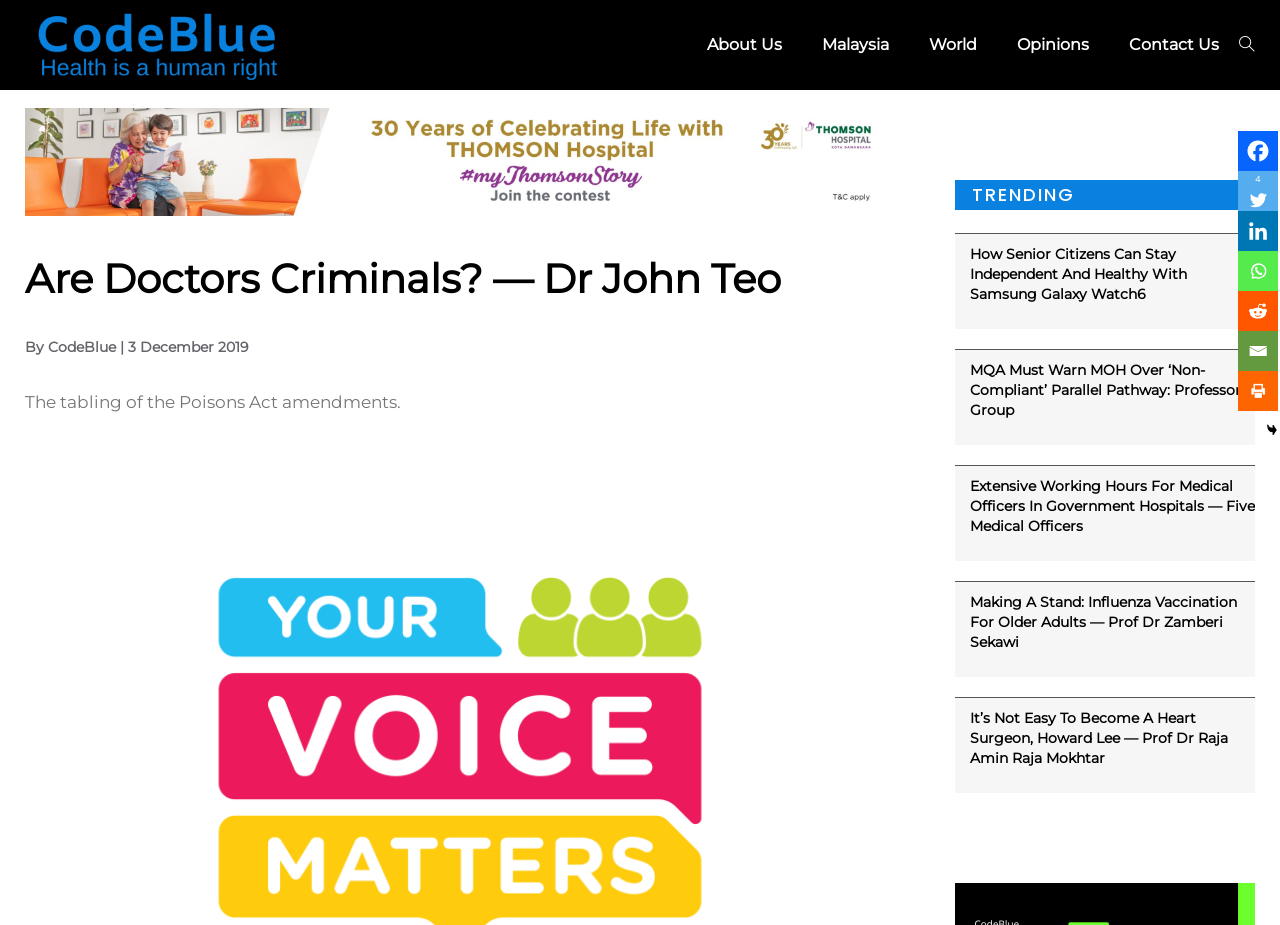Generate a comprehensive caption for the webpage you are viewing.

This webpage is an article page from CodeBlue, a news website focused on medical and health-related topics. At the top left corner, there is a logo of CodeBlue, which is an image with a link to the website's homepage. Next to the logo, there is a navigation menu with links to various sections of the website, including "About Us", "Malaysia", "World", "Opinions", and "Contact Us".

Below the navigation menu, there is a header section with a heading that reads "Are Doctors Criminals? — Dr John Teo", which is the title of the article. The author of the article is credited as "By CodeBlue" and the date of publication is "3 December 2019". There is also a brief summary of the article, which mentions "The tabling of the Poisons Act amendments".

On the right side of the page, there are social media links to share the article on Facebook, Twitter, LinkedIn, WhatsApp, Reddit, and Email, as well as a "Print" button. There is also a "Hide" button, which is likely used to hide or show certain elements on the page.

In the main content area, there are several articles listed under the "TRENDING" section. Each article has a heading and a brief summary, and is accompanied by a link to read the full article. The articles are arranged in a vertical list, with the most recent article at the top. The topics of the articles range from health and wellness to medical news and opinions.

Overall, the webpage is well-organized and easy to navigate, with clear headings and concise summaries of the articles. The use of social media links and a "Print" button makes it easy for readers to share and save the articles.